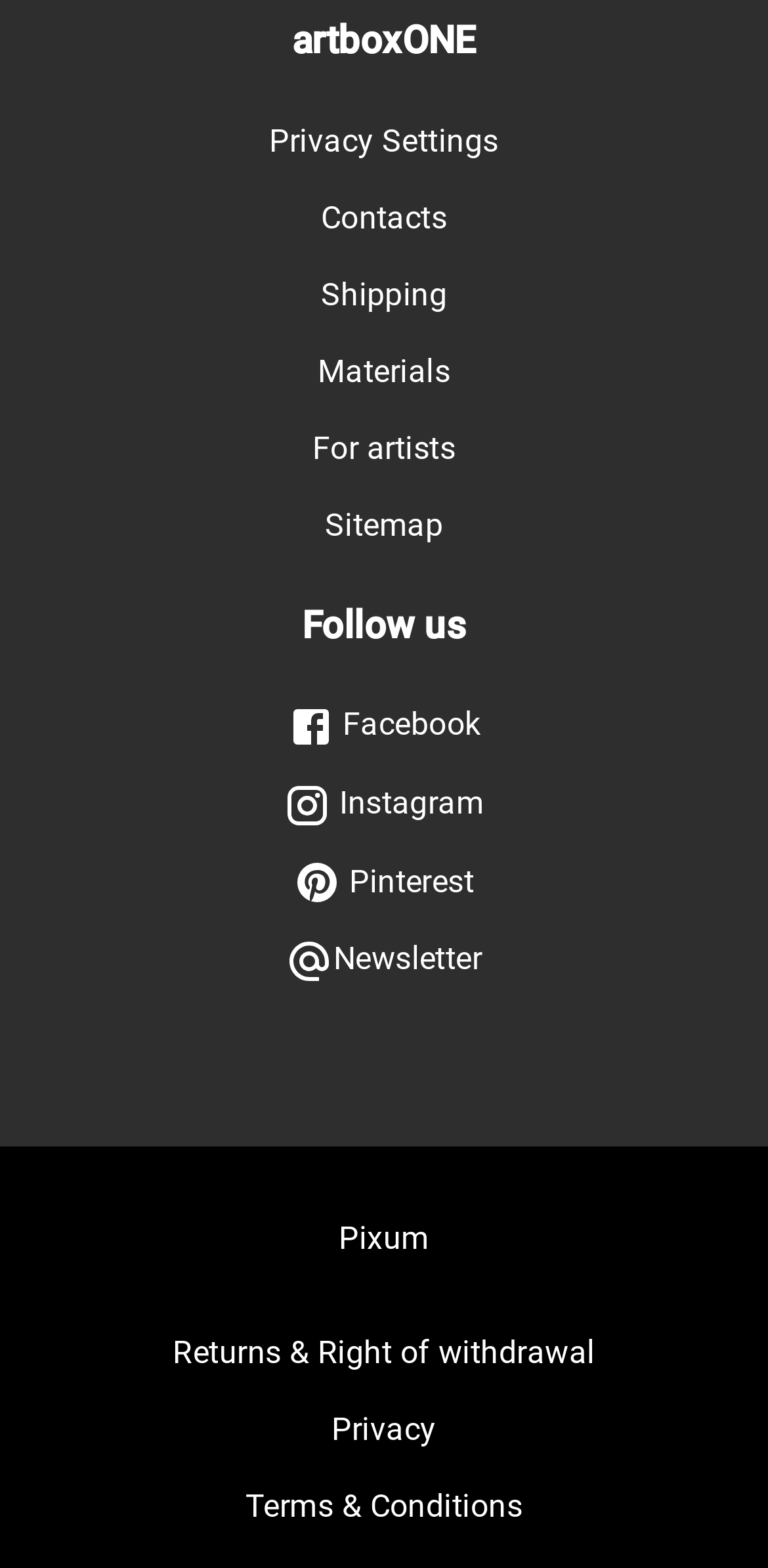Predict the bounding box of the UI element that fits this description: "Contacts".

[0.062, 0.118, 0.938, 0.16]